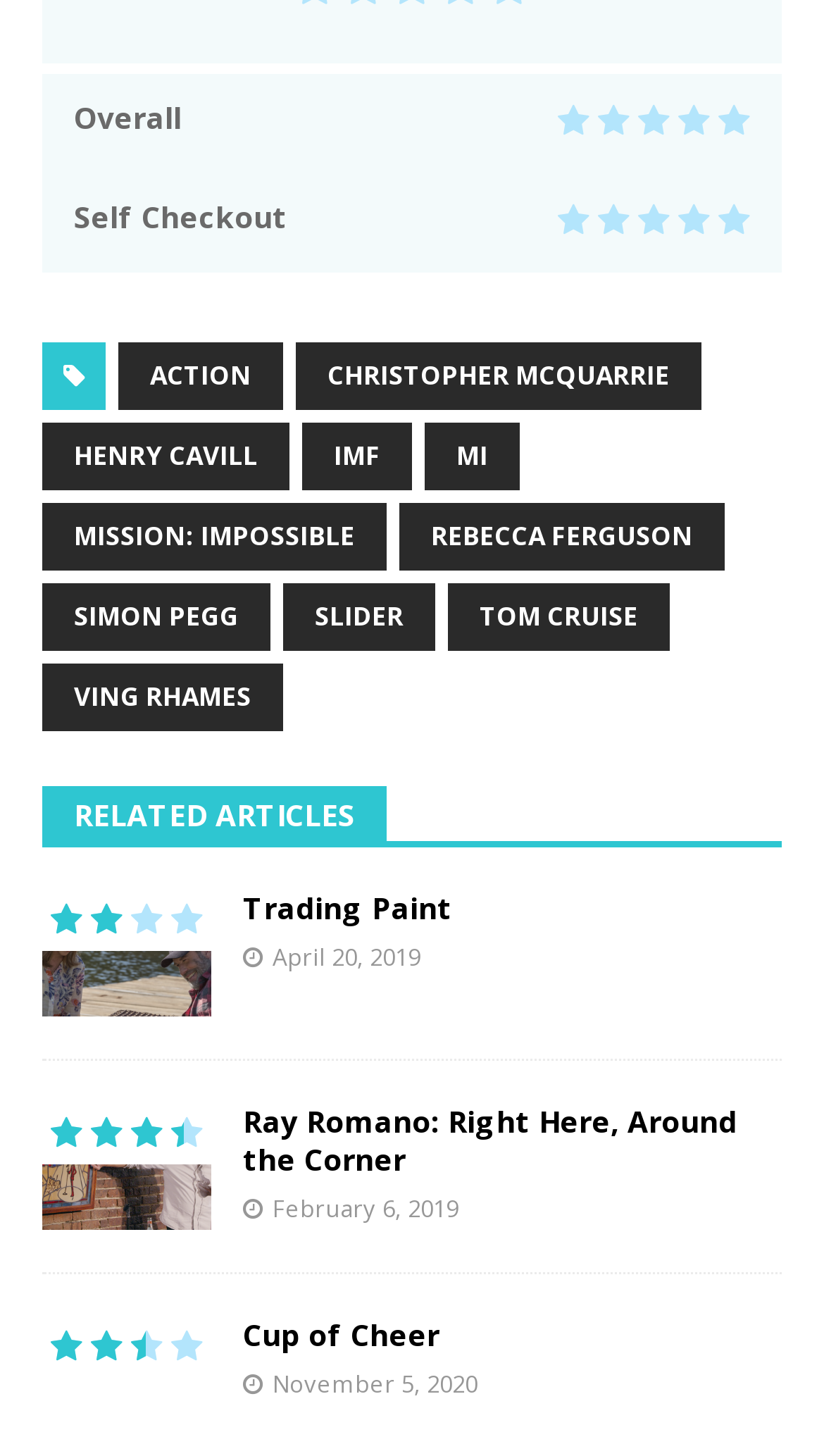Identify the bounding box coordinates for the element you need to click to achieve the following task: "Read the article about Trading Paint". Provide the bounding box coordinates as four float numbers between 0 and 1, in the form [left, top, right, bottom].

[0.051, 0.61, 0.256, 0.698]